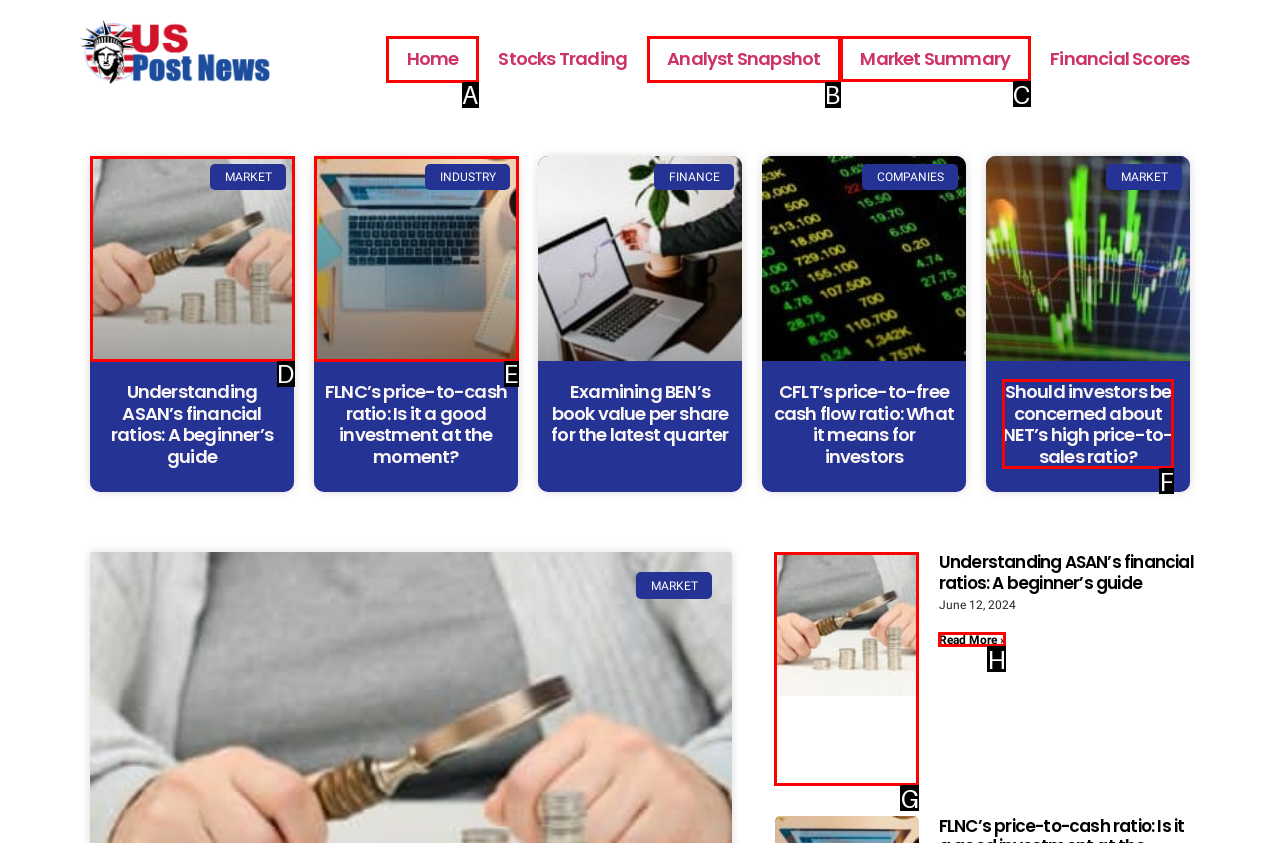Select the correct HTML element to complete the following task: View the 'Market Summary'
Provide the letter of the choice directly from the given options.

C